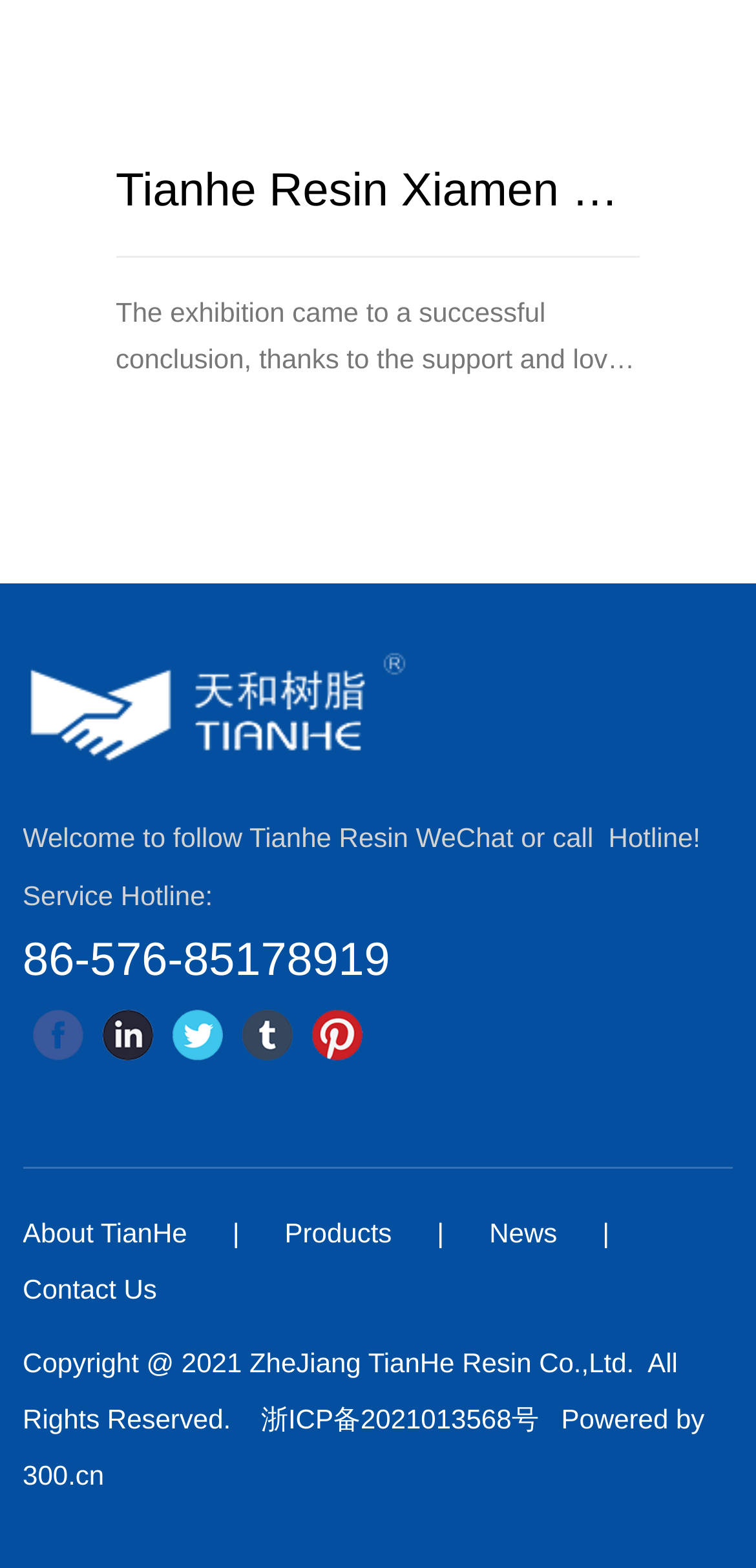Pinpoint the bounding box coordinates of the area that should be clicked to complete the following instruction: "Follow on Facebook". The coordinates must be given as four float numbers between 0 and 1, i.e., [left, top, right, bottom].

[0.043, 0.644, 0.109, 0.676]